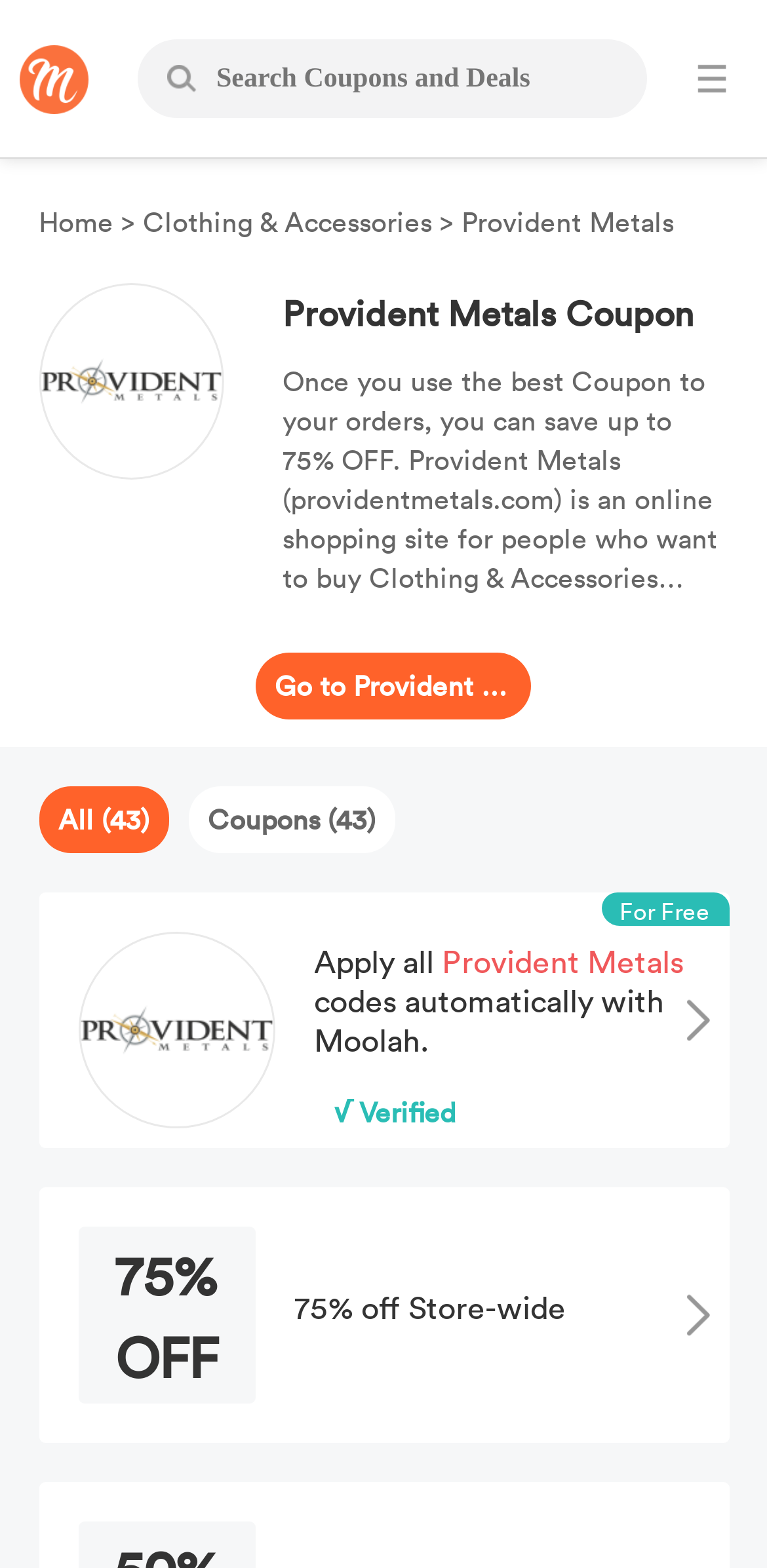What is the name of the website that provides these coupons?
Answer the question with a thorough and detailed explanation.

I found the name of the website by looking at the heading 'Apply all Provident Metals codes automatically with Moolah.' which indicates that the website providing these coupons is Moolah.